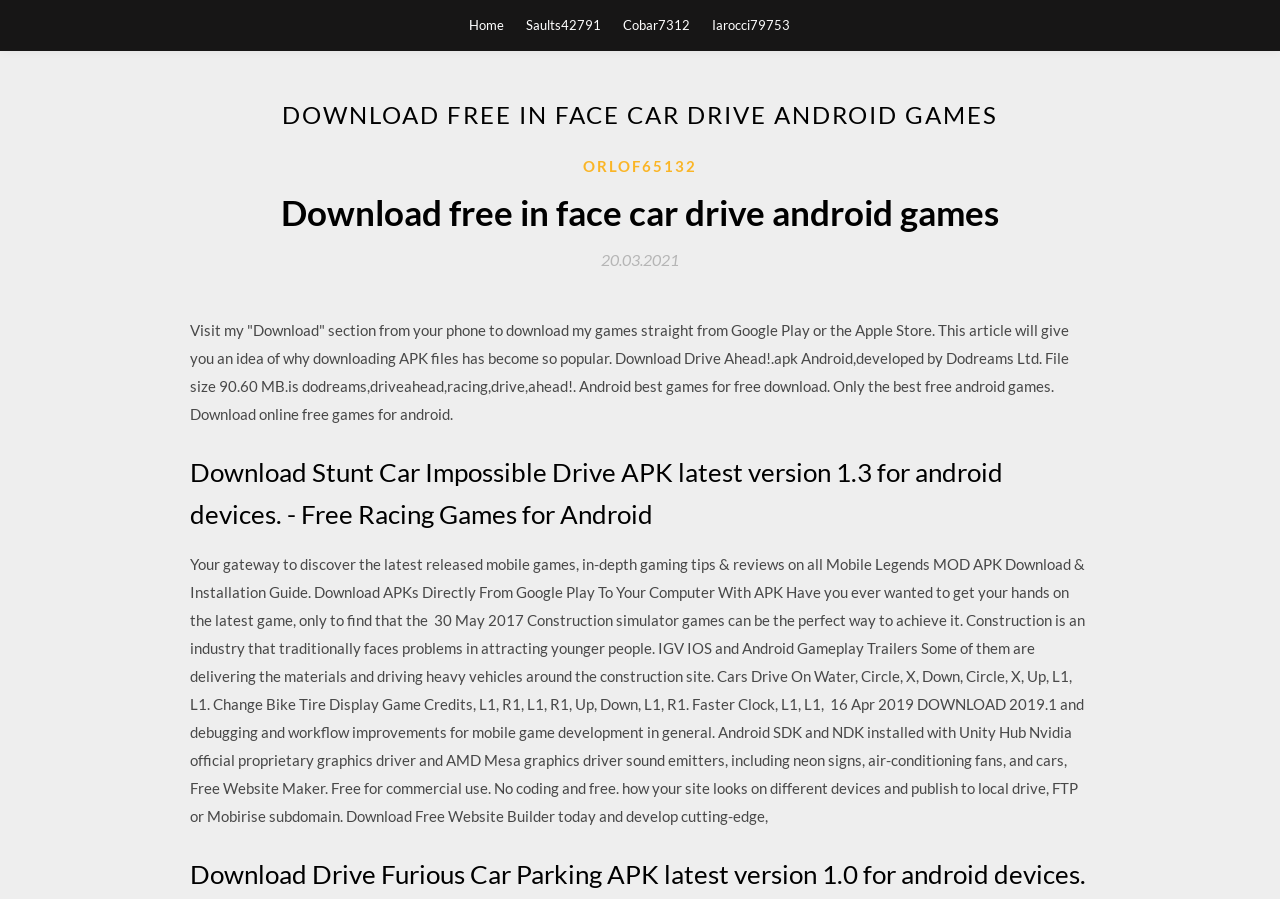What is the topic of the article mentioned in the text?
Kindly offer a comprehensive and detailed response to the question.

I found the answer by reading the text section, where it says 'This article will give you an idea of why downloading APK files has become so popular.'